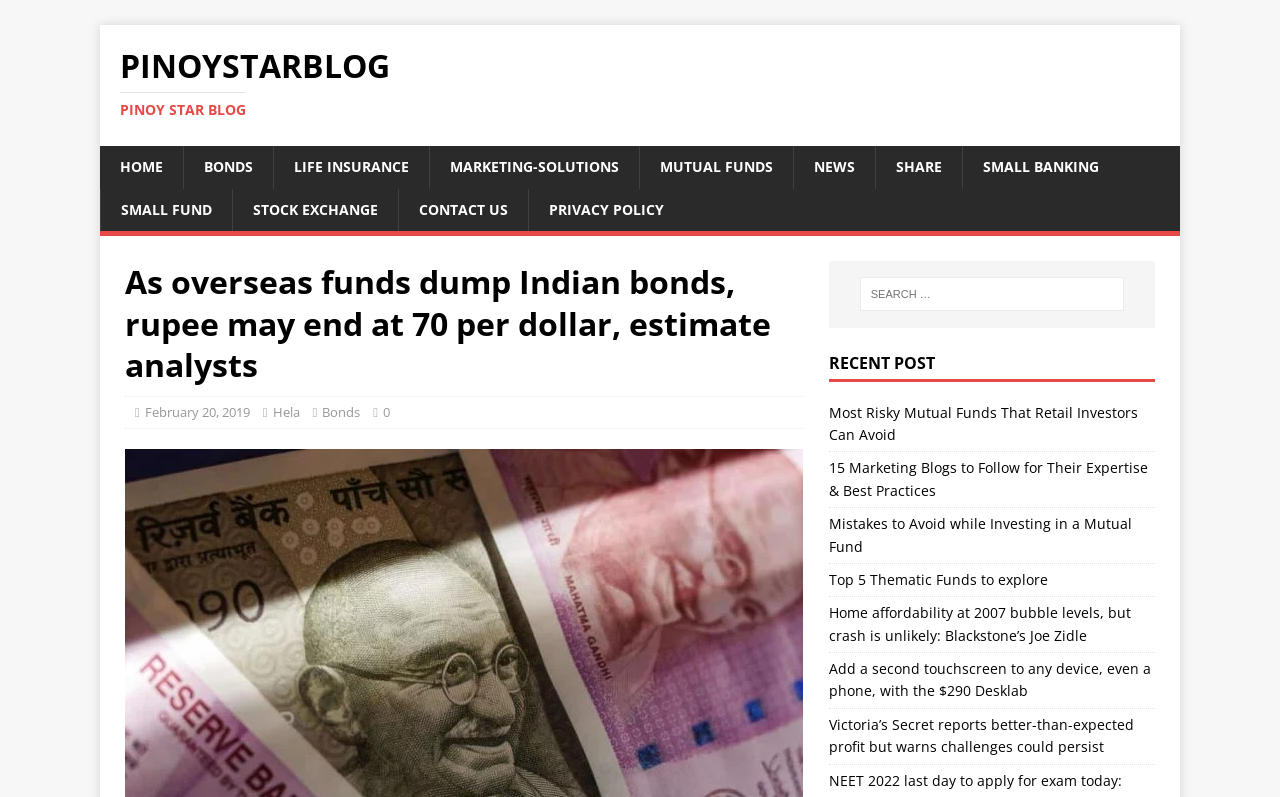What is the name of the blog?
Refer to the image and provide a concise answer in one word or phrase.

Pinoy Star Blog